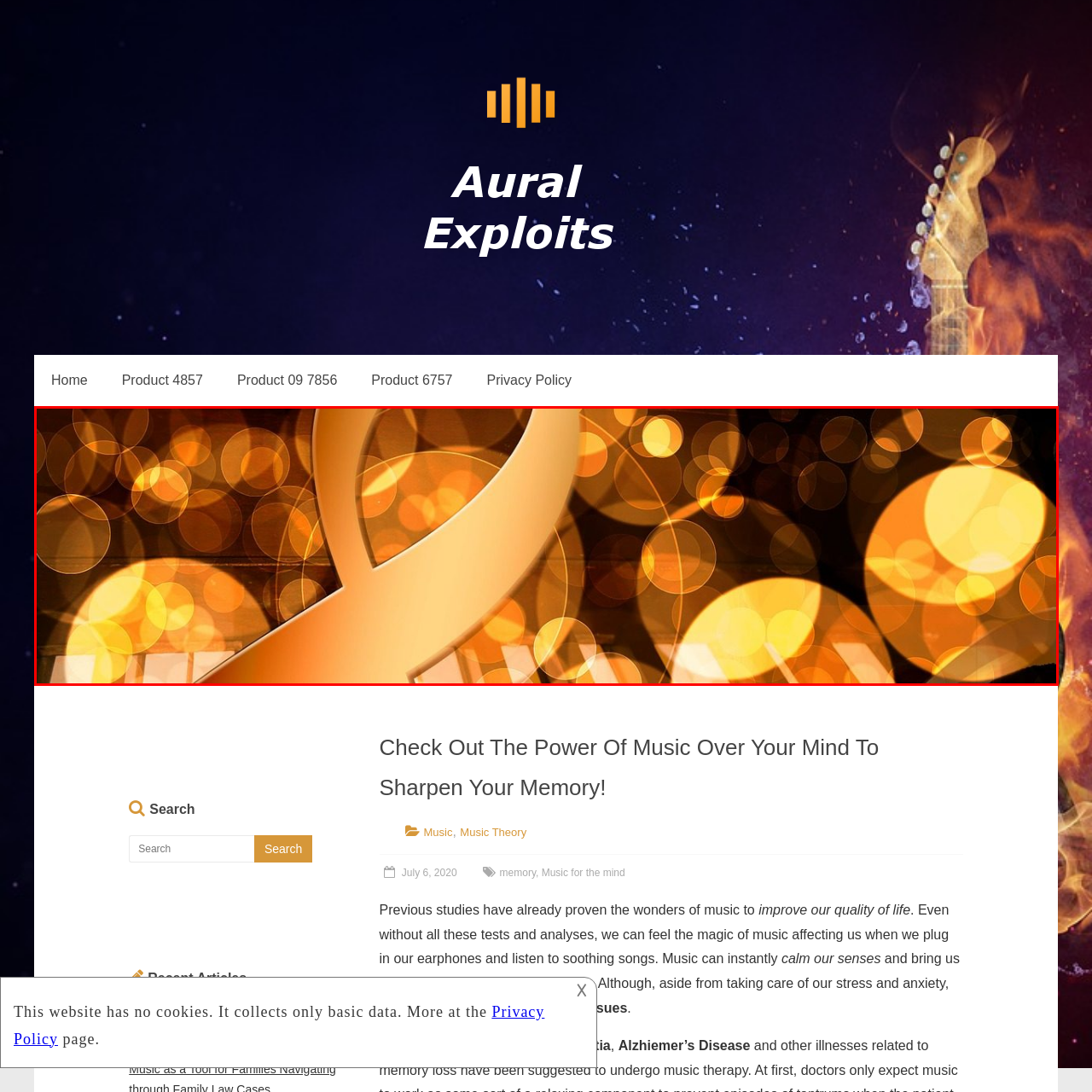View the image highlighted in red and provide one word or phrase: What is the theme of the image?

Music